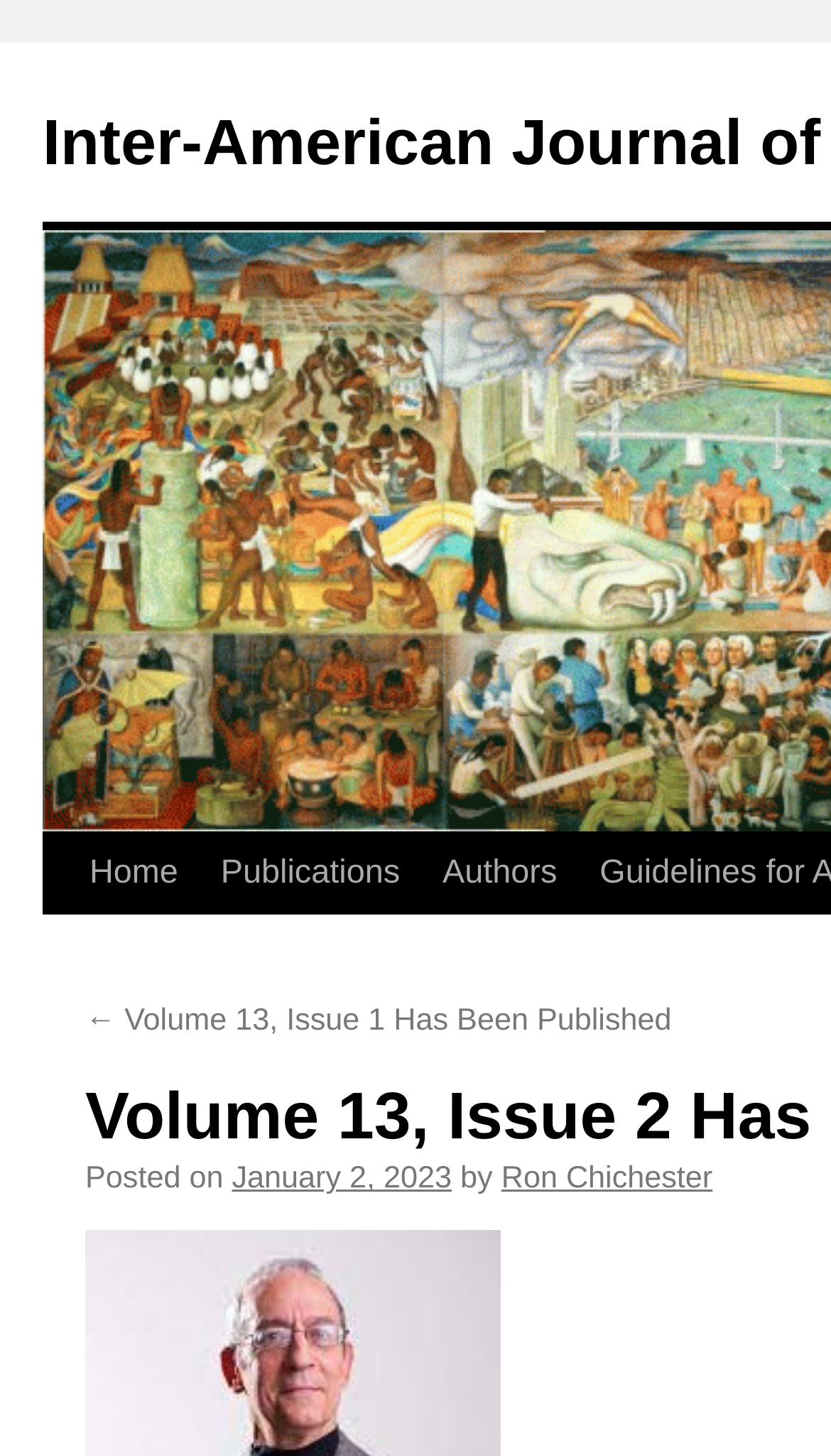Identify the bounding box coordinates necessary to click and complete the given instruction: "read article by ADRIANNA SIMWA".

None